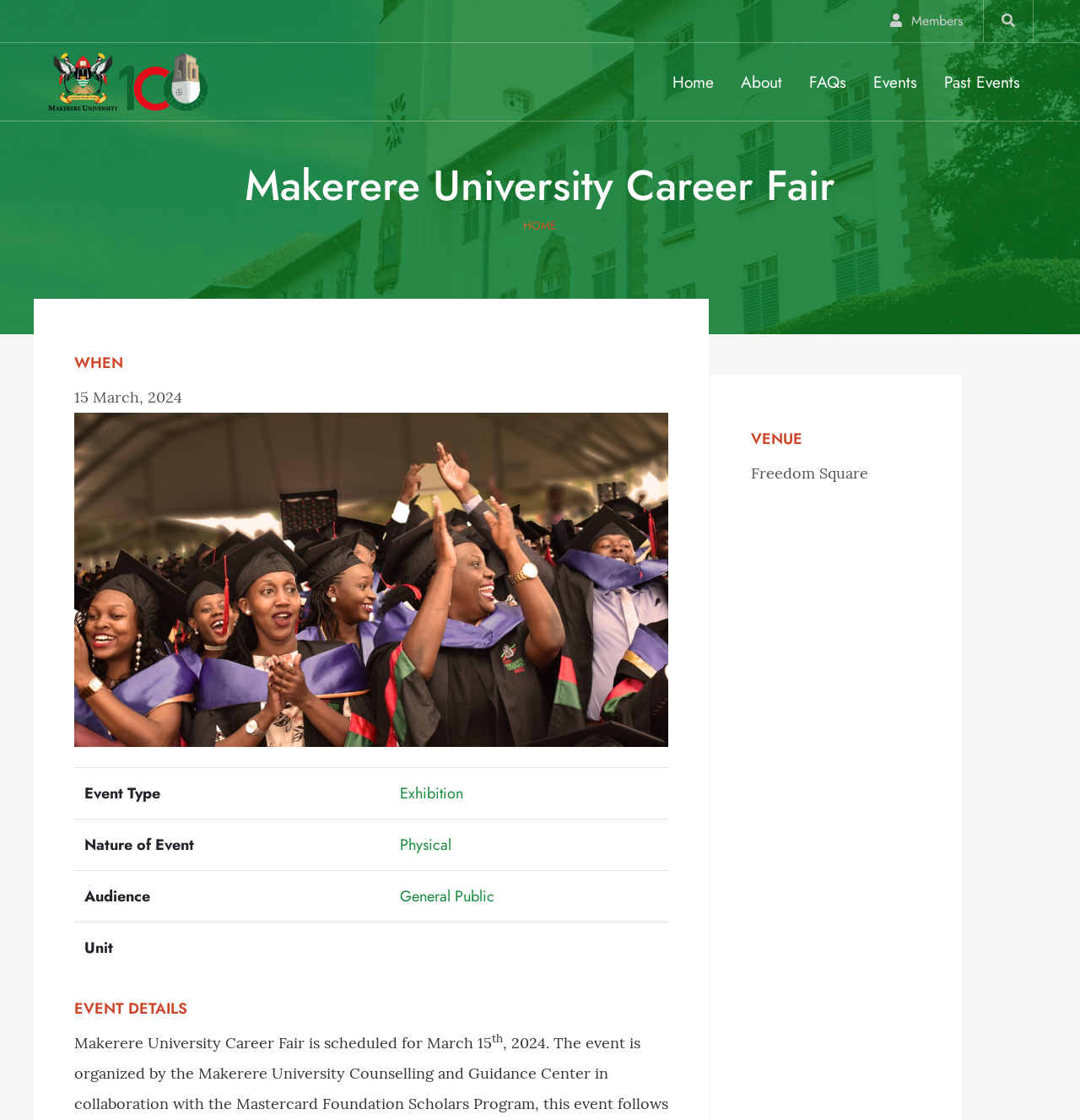Use a single word or phrase to answer the following:
What type of event is the Makerere University Career Fair?

Exhibition